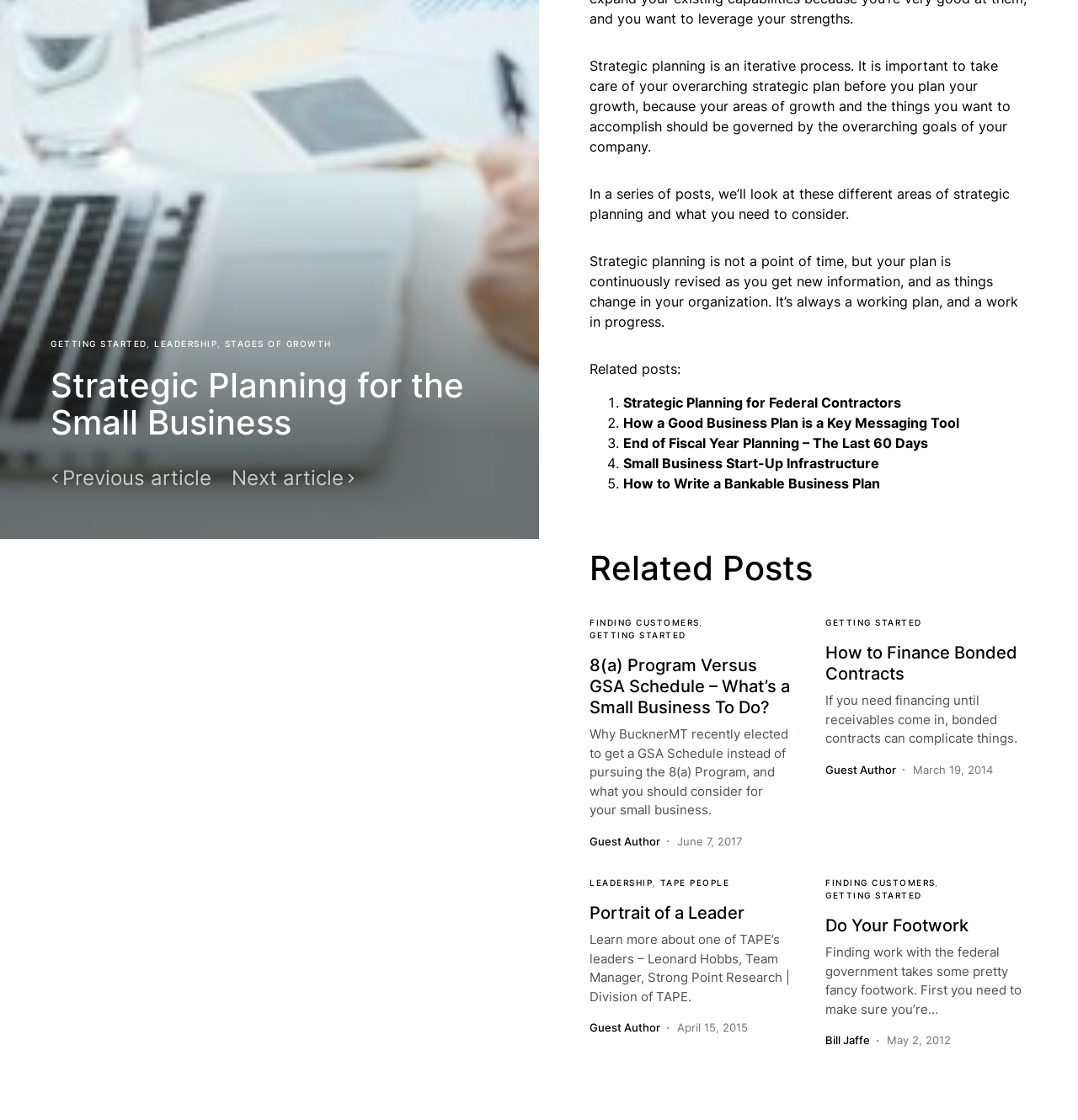Determine the bounding box for the UI element as described: "Leadership". The coordinates should be represented as four float numbers between 0 and 1, formatted as [left, top, right, bottom].

[0.547, 0.783, 0.605, 0.792]